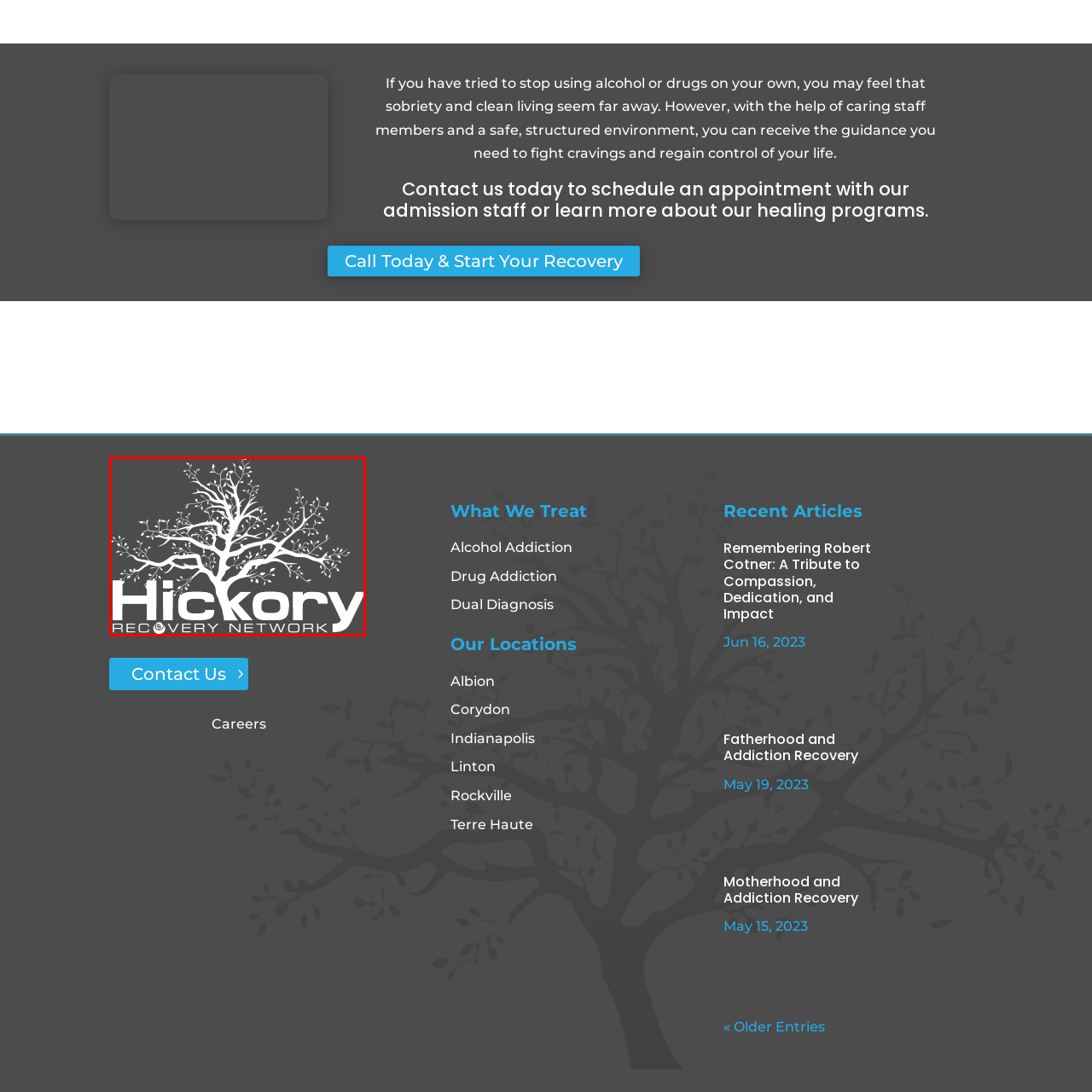What is the overall aesthetic of the logo's design?
Inspect the image enclosed by the red bounding box and respond with as much detail as possible.

The logo's design is intended to be both inviting and professional, which resonates with individuals seeking help on their recovery journey and aligns with the mission of providing assistance and guidance to those in need of recovery support.